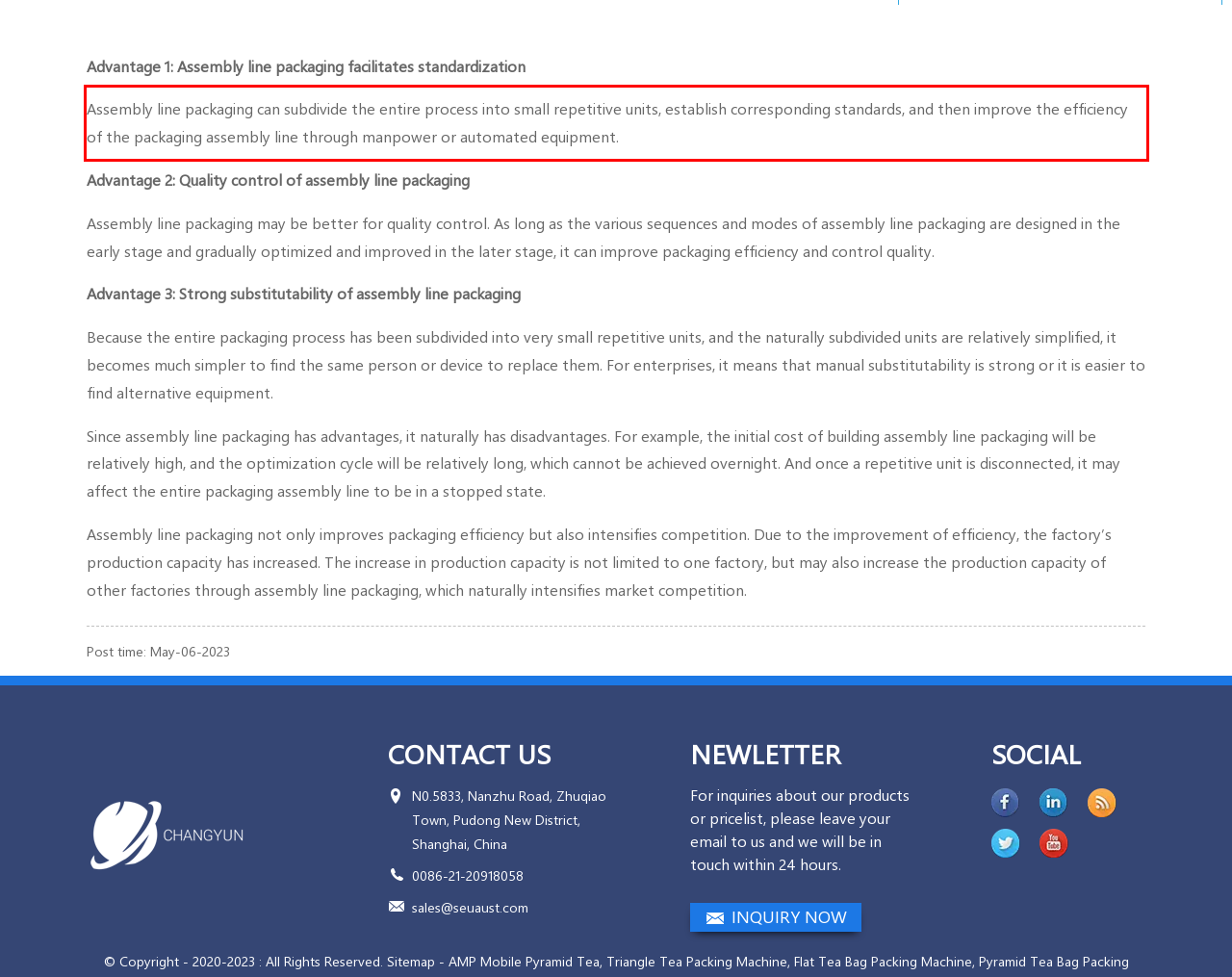Review the screenshot of the webpage and recognize the text inside the red rectangle bounding box. Provide the extracted text content.

Assembly line packaging can subdivide the entire process into small repetitive units, establish corresponding standards, and then improve the efficiency of the packaging assembly line through manpower or automated equipment.